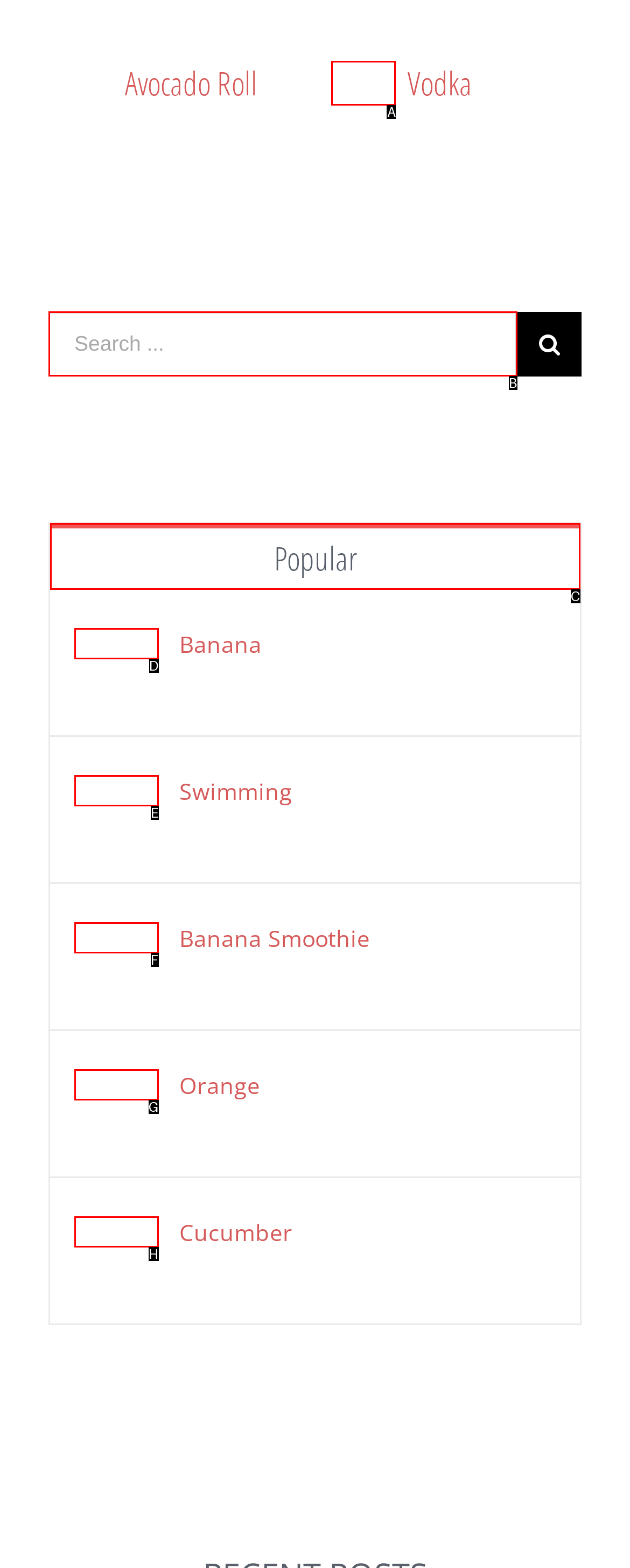Decide which HTML element to click to complete the task: View Vodka Provide the letter of the appropriate option.

A